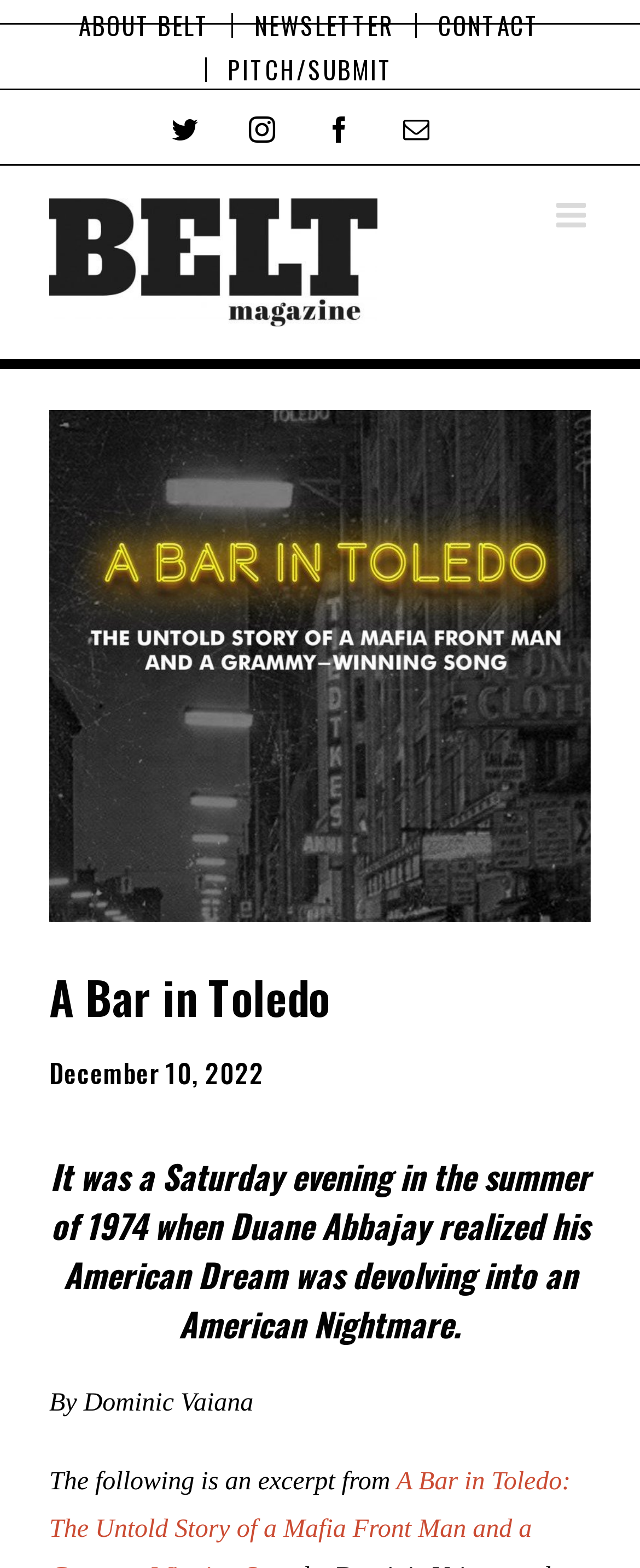What is the name of the magazine?
Can you offer a detailed and complete answer to this question?

I found the name of the magazine by looking at the logo link at the top left corner of the webpage, which says 'Belt Magazine Logo'.